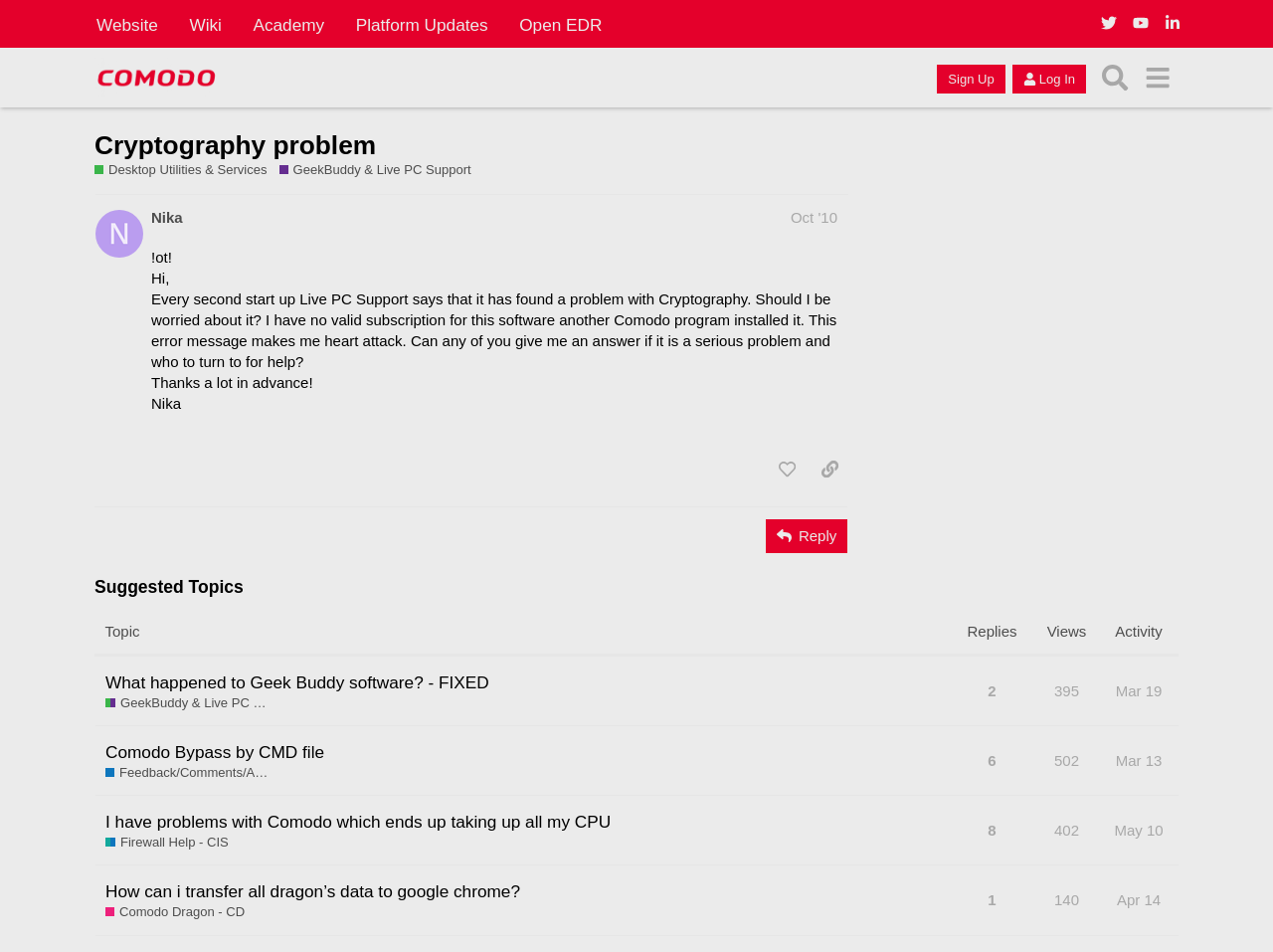Determine the bounding box coordinates of the target area to click to execute the following instruction: "Reply to the post."

[0.602, 0.545, 0.666, 0.581]